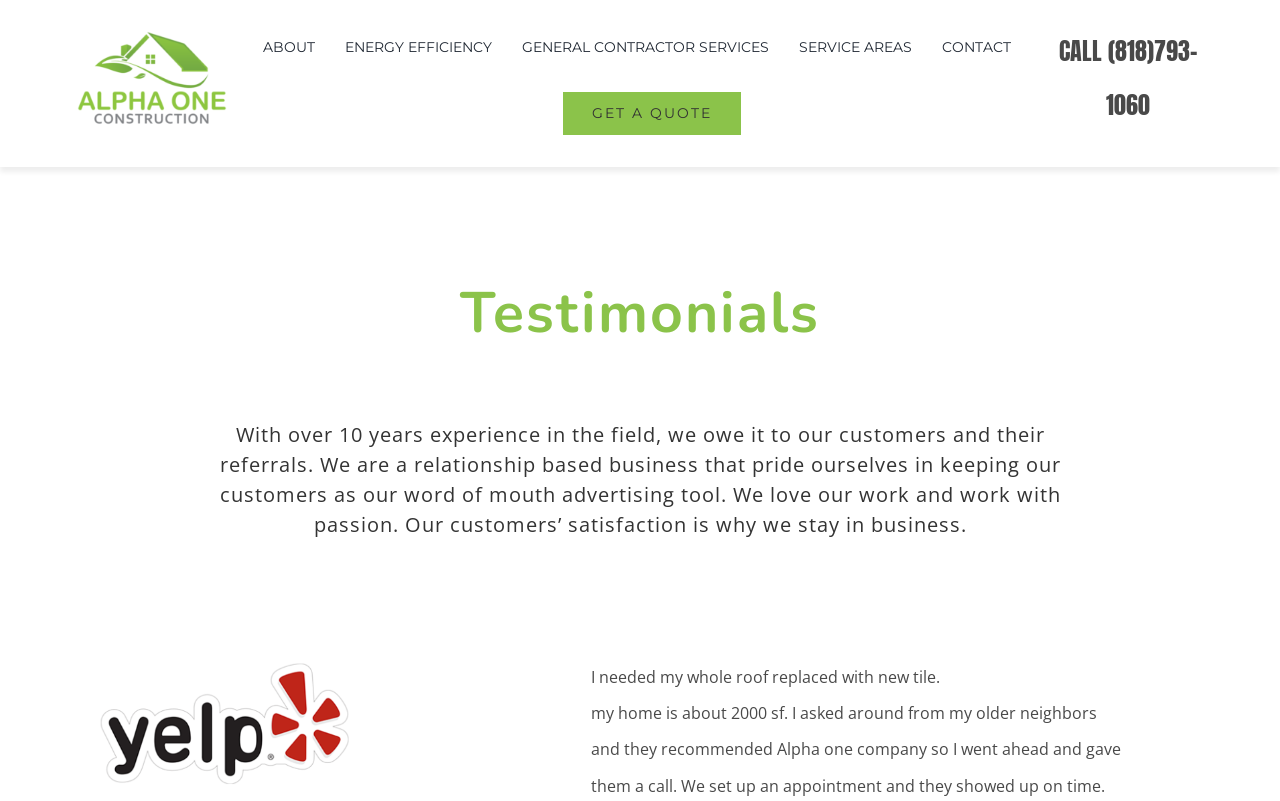What is the company name?
Look at the screenshot and give a one-word or phrase answer.

Alpha One Construction, Inc.